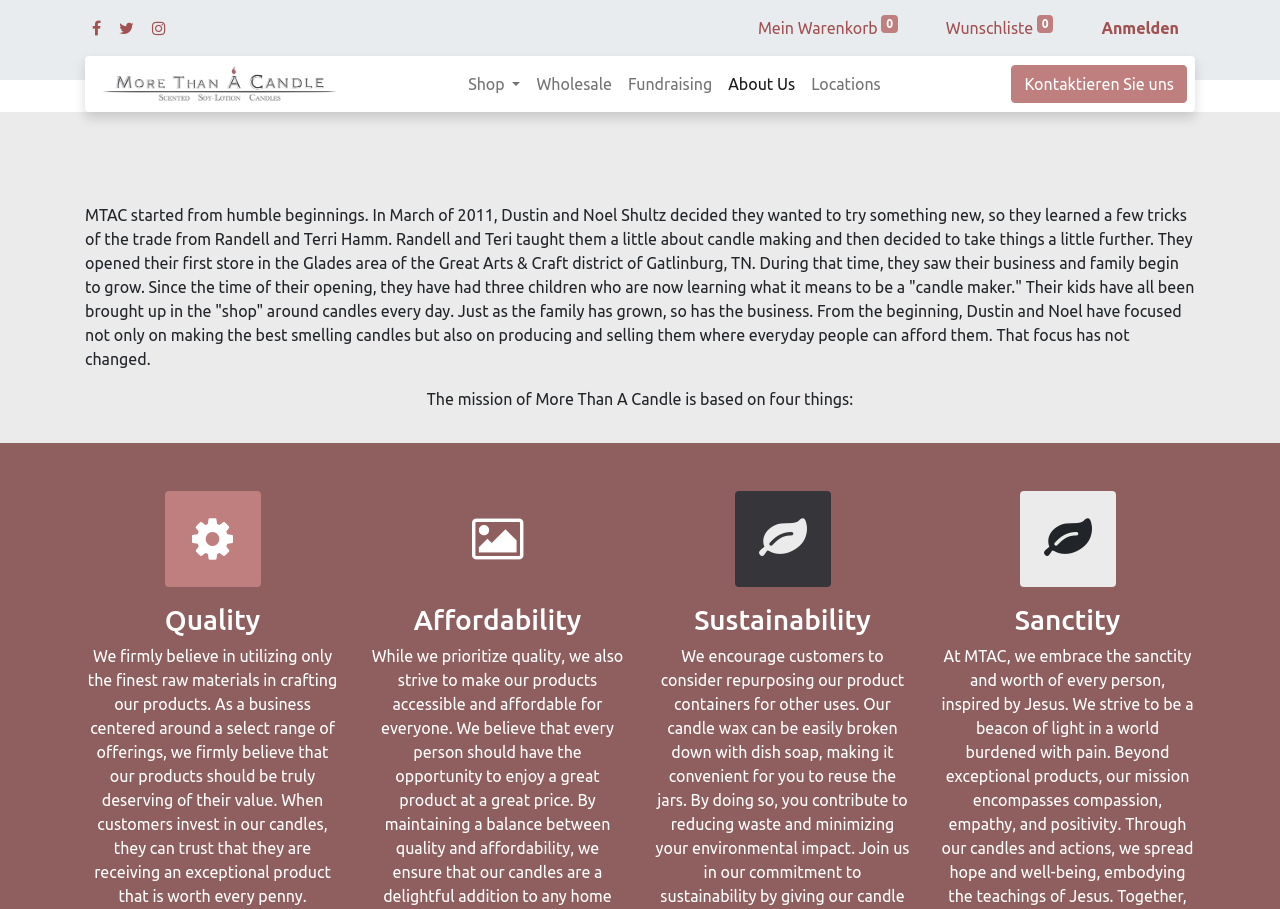Identify the bounding box coordinates for the element that needs to be clicked to fulfill this instruction: "Contact us". Provide the coordinates in the format of four float numbers between 0 and 1: [left, top, right, bottom].

[0.79, 0.072, 0.927, 0.113]